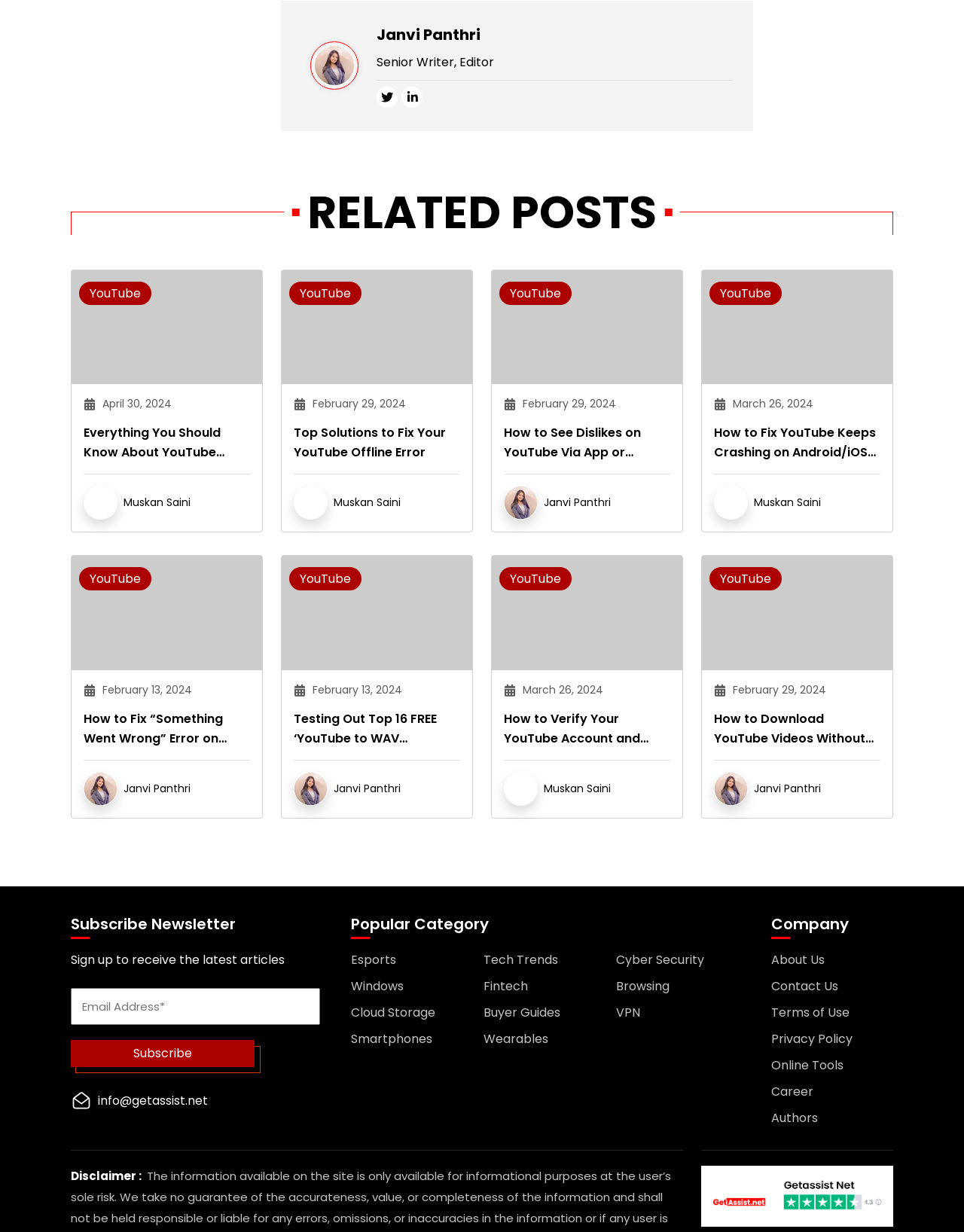Respond to the question with just a single word or phrase: 
What is the date of the article about seeing dislikes on YouTube?

February 29, 2024